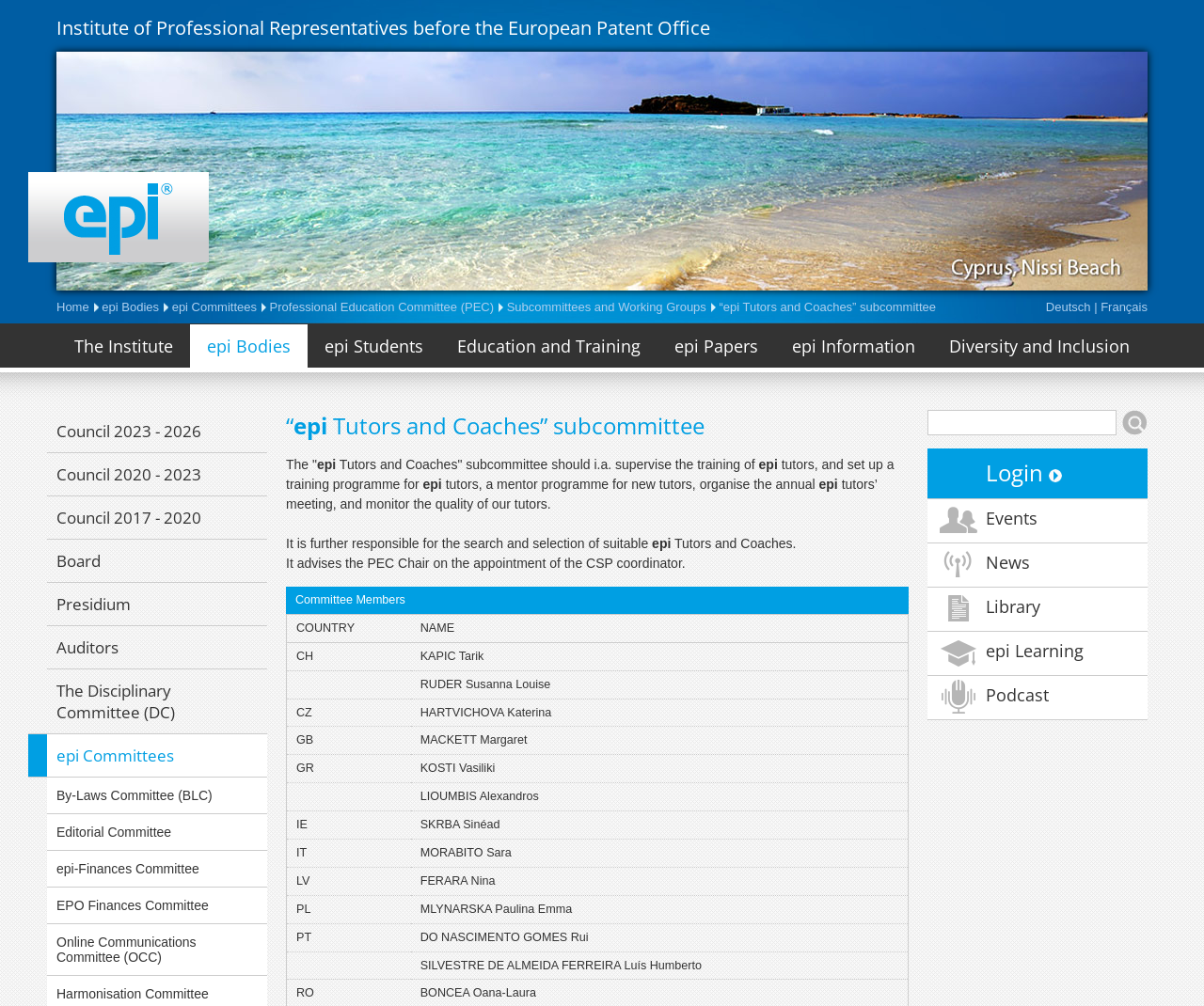Offer a detailed account of what is visible on the webpage.

The webpage is about the "epi Tutors and Coaches" subcommittee of the Institute of Professional Representatives before the European Patent Office (epi). At the top of the page, there is a heading with the title "epi Tutors and Coaches" subcommittee. Below the heading, there is a brief description of the subcommittee's responsibilities, including supervising the training of epi tutors, setting up a training program, and monitoring the quality of tutors.

On the left side of the page, there is a navigation menu with links to various sections, including "Home", "epi Bodies", "epi Committees", and "Subcommittees and Working Groups". There are also links to different languages, such as "Deutsch" and "Français".

In the main content area, there is a table with a list of members of the subcommittee, including their country and name. The table has multiple rows, each representing a different member. The columns are labeled "COUNTRY" and "NAME".

Above the table, there is a brief paragraph describing the subcommittee's role in advising the PEC Chair on the appointment of the CSP coordinator. There is also a caption above the table, but its content is not specified.

At the top of the page, there is a logo or image of the epi, and below it, there is a layout table with multiple links to different sections of the website, including "The Institute", "epi Bodies", "epi Students", and "Education and Training".